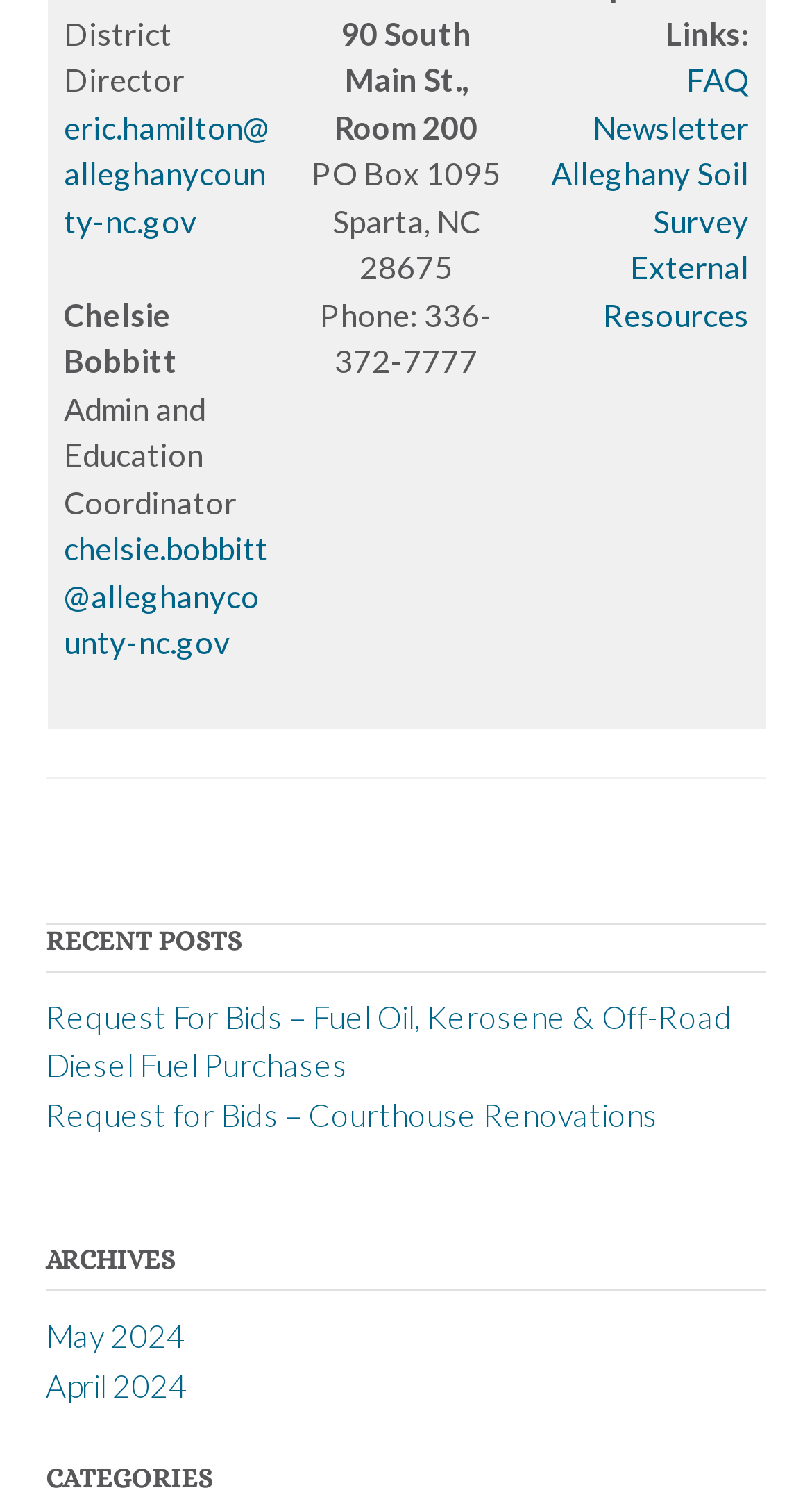What is the phone number listed on the webpage?
Refer to the screenshot and deliver a thorough answer to the question presented.

I found the phone number listed on the webpage, which is 'Phone: 336-372-7777', located below the address 'Sparta, NC 28675'.